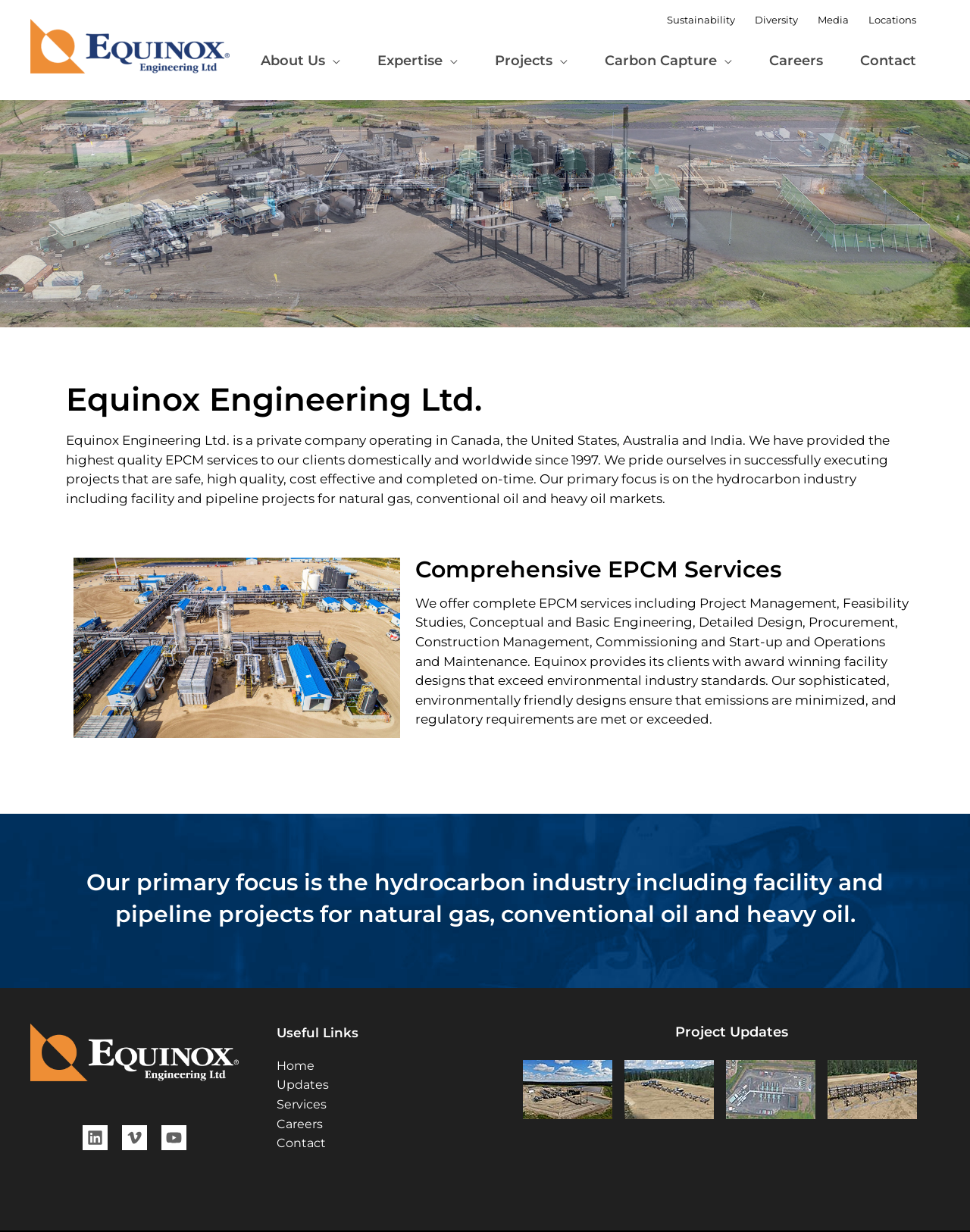Offer an in-depth caption of the entire webpage.

The webpage is about Equinox Engineering Ltd., a private company that provides EPCM services, specializing in hydrocarbon treating, energy transition, and emission reduction. 

At the top of the page, there is a navigation menu with links to "Sustainability", "Diversity", "Media", and "Locations". Below this menu, there is a logo of Equinox Engineering Ltd. accompanied by a link to the company's homepage. 

On the left side of the page, there is another navigation menu with links to "About Us", "Expertise", "Projects", "Carbon Capture", "Careers", and "Contact". 

The main content of the page is divided into sections. The first section introduces Equinox Engineering Ltd., describing the company's history, services, and focus on the hydrocarbon industry. This section includes a link to "Comprehensive EPCM Services" with an accompanying image. 

The second section describes the company's comprehensive EPCM services, including project management, feasibility studies, and detailed design. This section also highlights the company's environmentally friendly designs that minimize emissions and meet regulatory requirements. 

The third section focuses on the company's primary focus, which is the hydrocarbon industry, including facility and pipeline projects for natural gas, conventional oil, and heavy oil. 

At the bottom of the page, there are three footer widgets. The first widget contains links to the company's social media profiles, including LinkedIn, Vimeo, and YouTube. The second widget provides useful links to the company's homepage, updates, services, careers, and contact page. The third widget displays project updates, including links to specific projects such as Inga Sour Gas, Montney Wellpad Development, Arcadia Gas Processing, and SAGD Well Pad Projects.